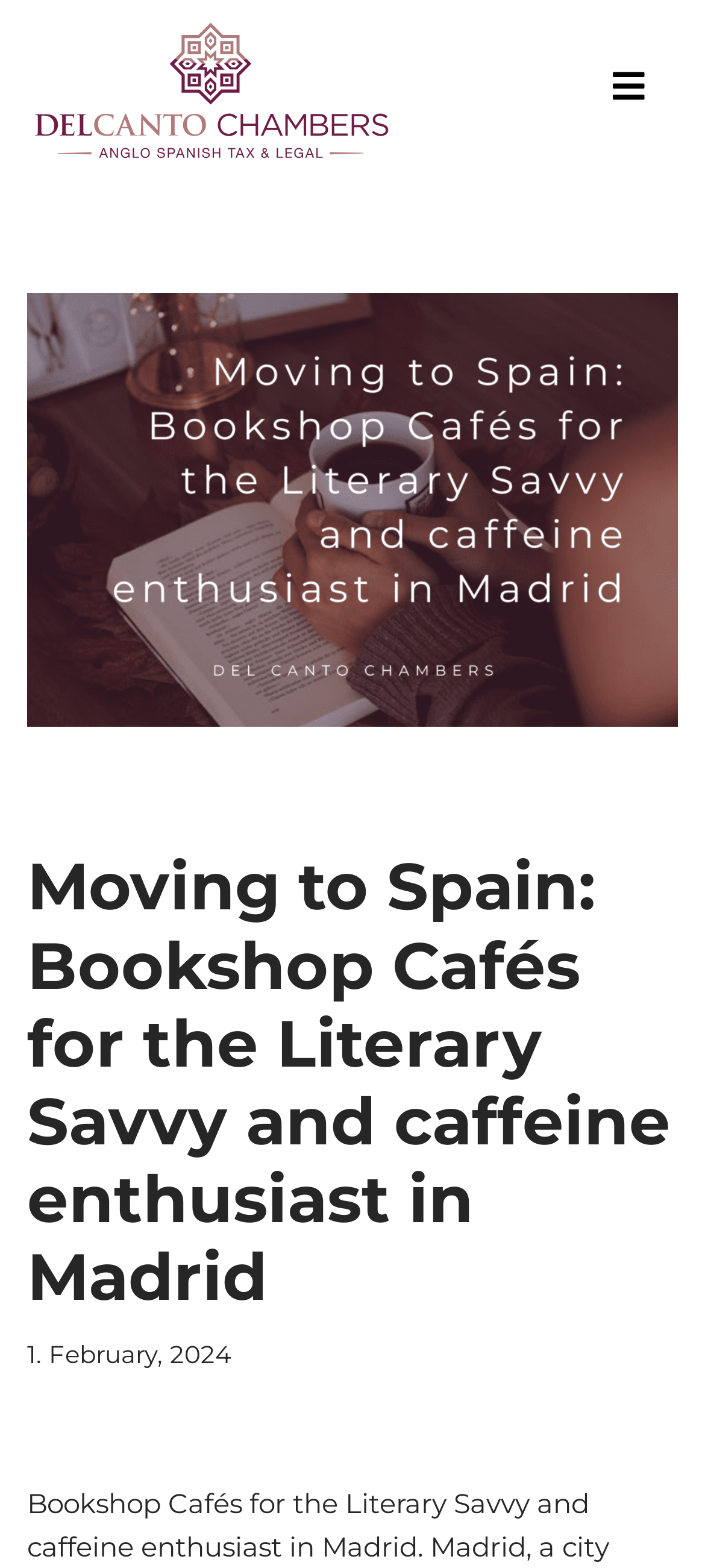Identify the coordinates of the bounding box for the element described below: "Skip to content". Return the coordinates as four float numbers between 0 and 1: [left, top, right, bottom].

[0.0, 0.037, 0.077, 0.06]